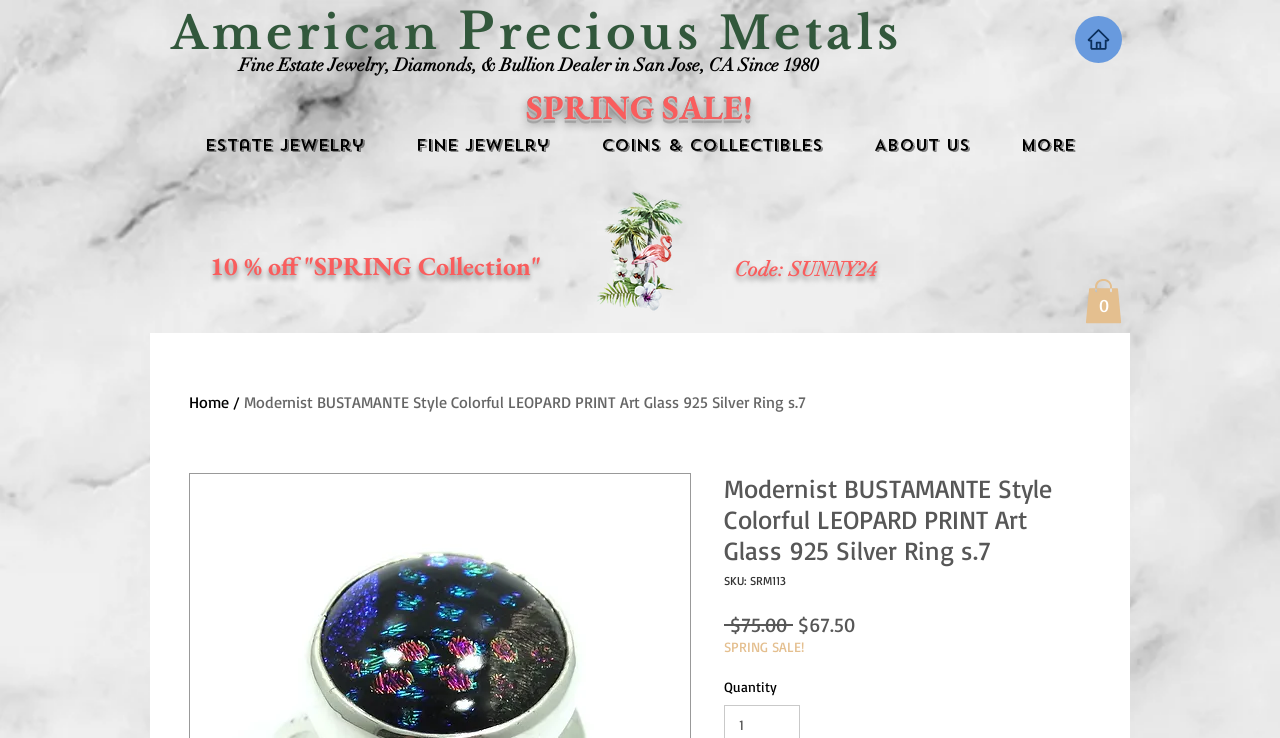Identify the bounding box coordinates of the section that should be clicked to achieve the task described: "View 'Tropical Flowers & Flamingo'".

[0.462, 0.253, 0.538, 0.427]